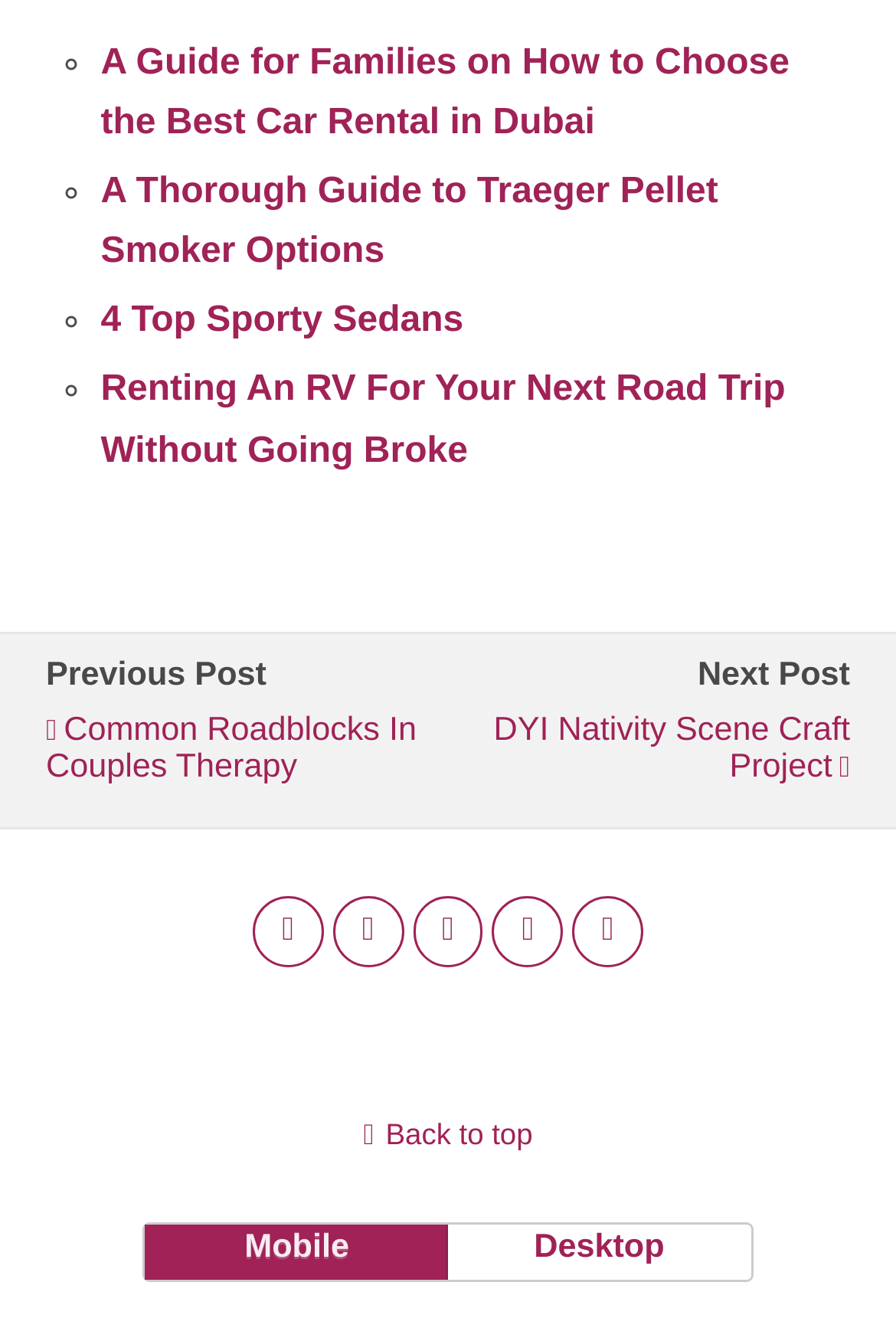Please find and report the bounding box coordinates of the element to click in order to perform the following action: "View the previous post". The coordinates should be expressed as four float numbers between 0 and 1, in the format [left, top, right, bottom].

[0.051, 0.495, 0.297, 0.523]